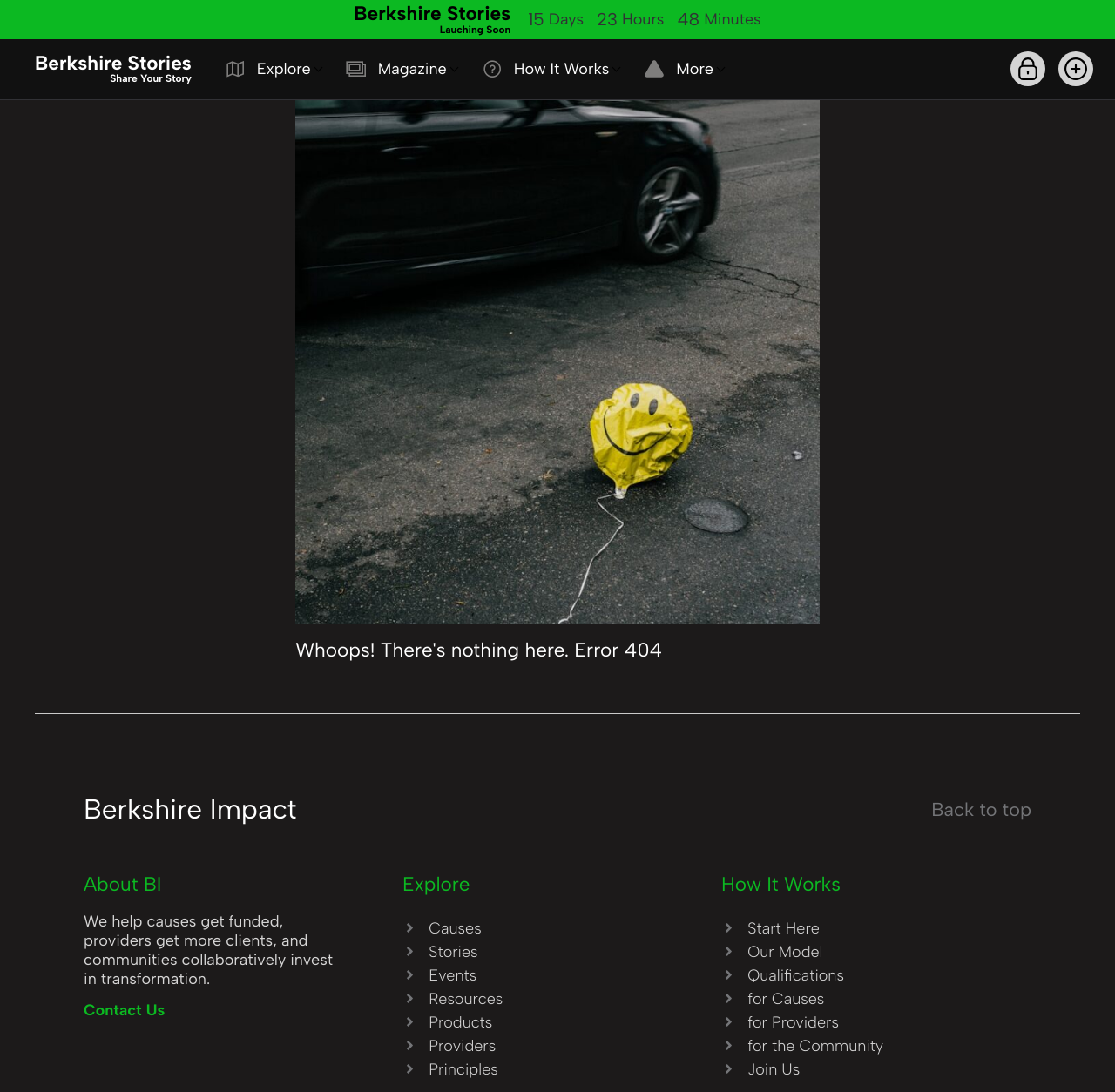Indicate the bounding box coordinates of the element that must be clicked to execute the instruction: "Click on 'Back to top'". The coordinates should be given as four float numbers between 0 and 1, i.e., [left, top, right, bottom].

[0.835, 0.733, 0.925, 0.75]